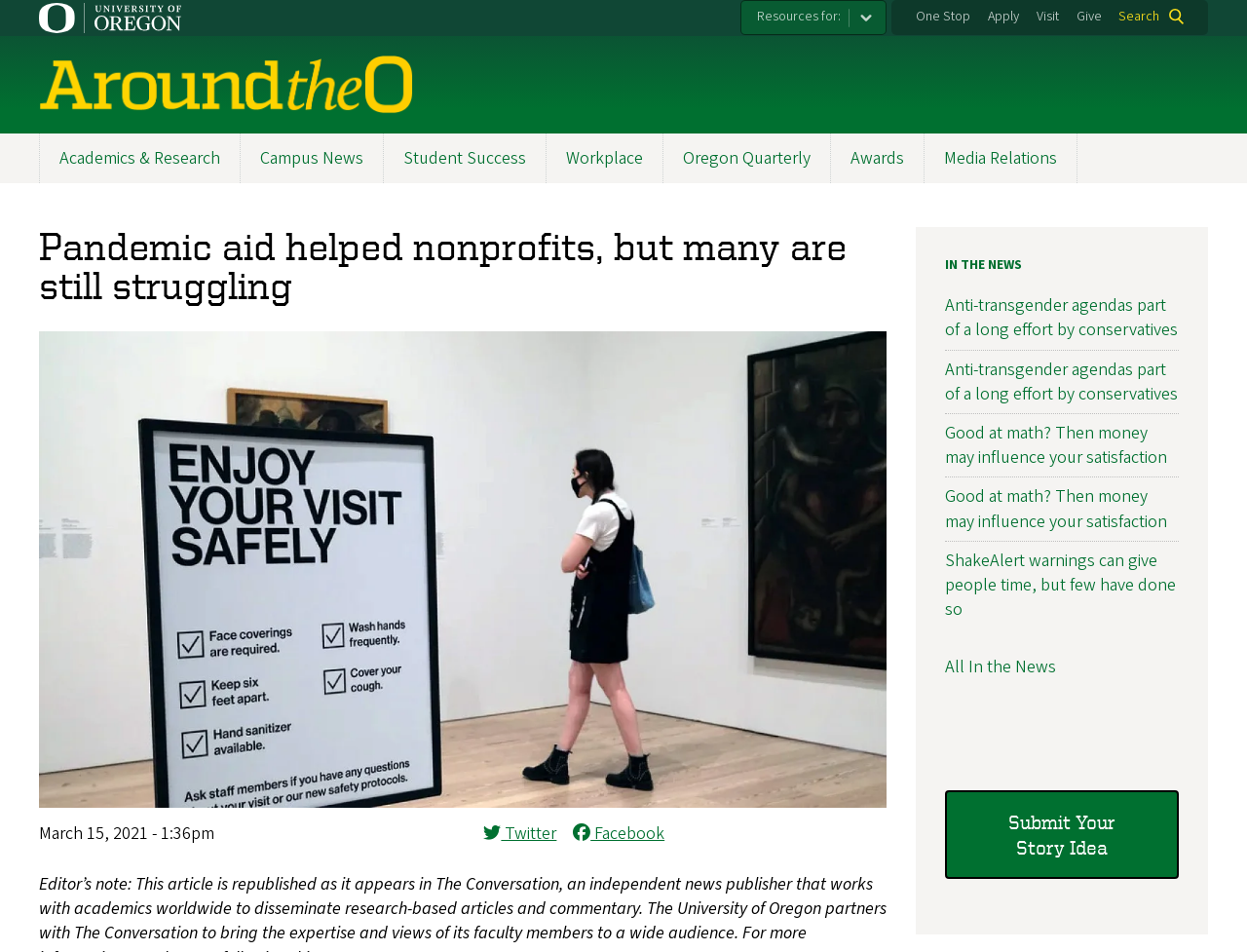What is the name of the logo?
Provide a concise answer using a single word or phrase based on the image.

Around the O logo